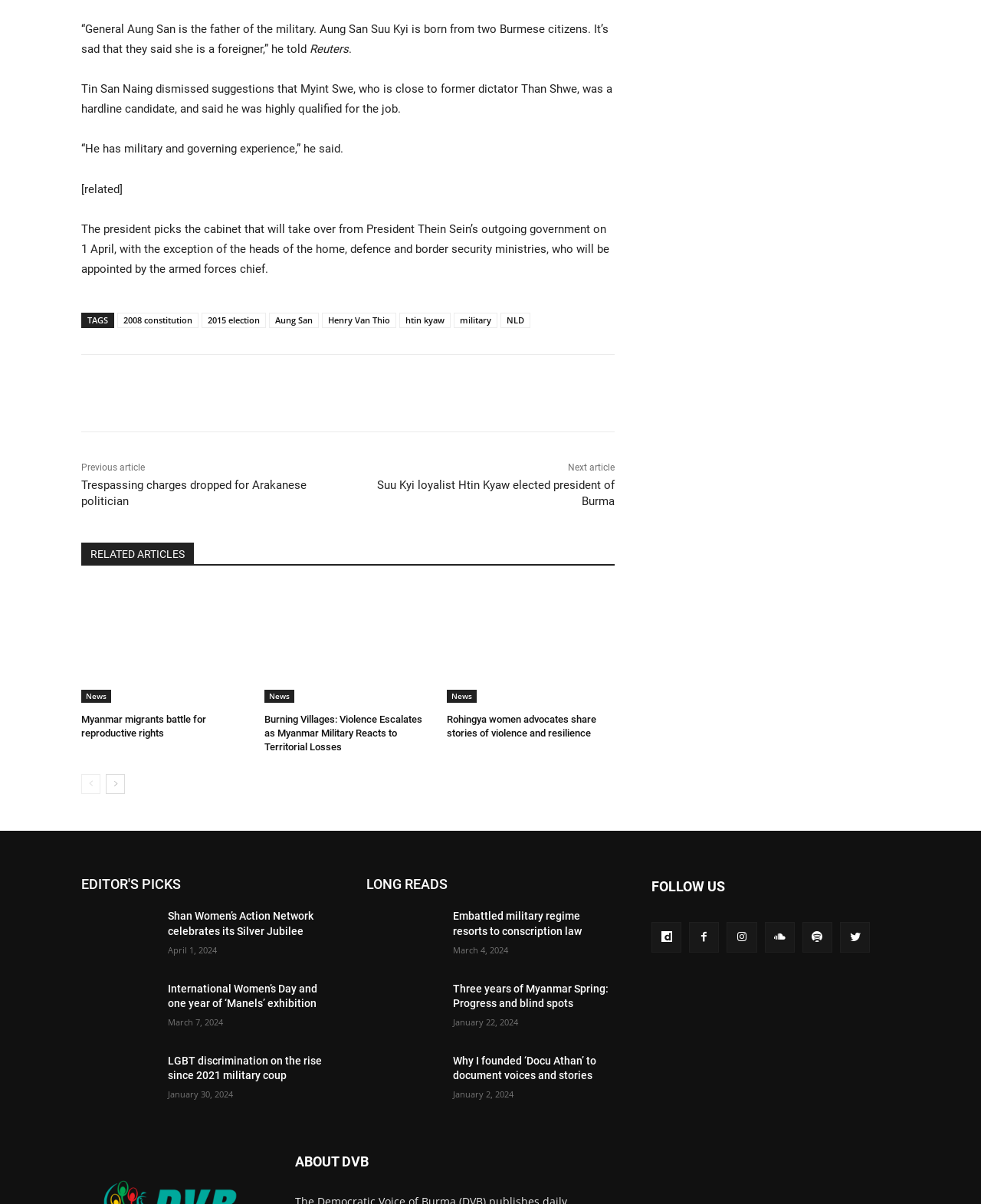Determine the bounding box coordinates in the format (top-left x, top-left y, bottom-right x, bottom-right y). Ensure all values are floating point numbers between 0 and 1. Identify the bounding box of the UI element described by: Henry Van Thio

[0.328, 0.26, 0.404, 0.272]